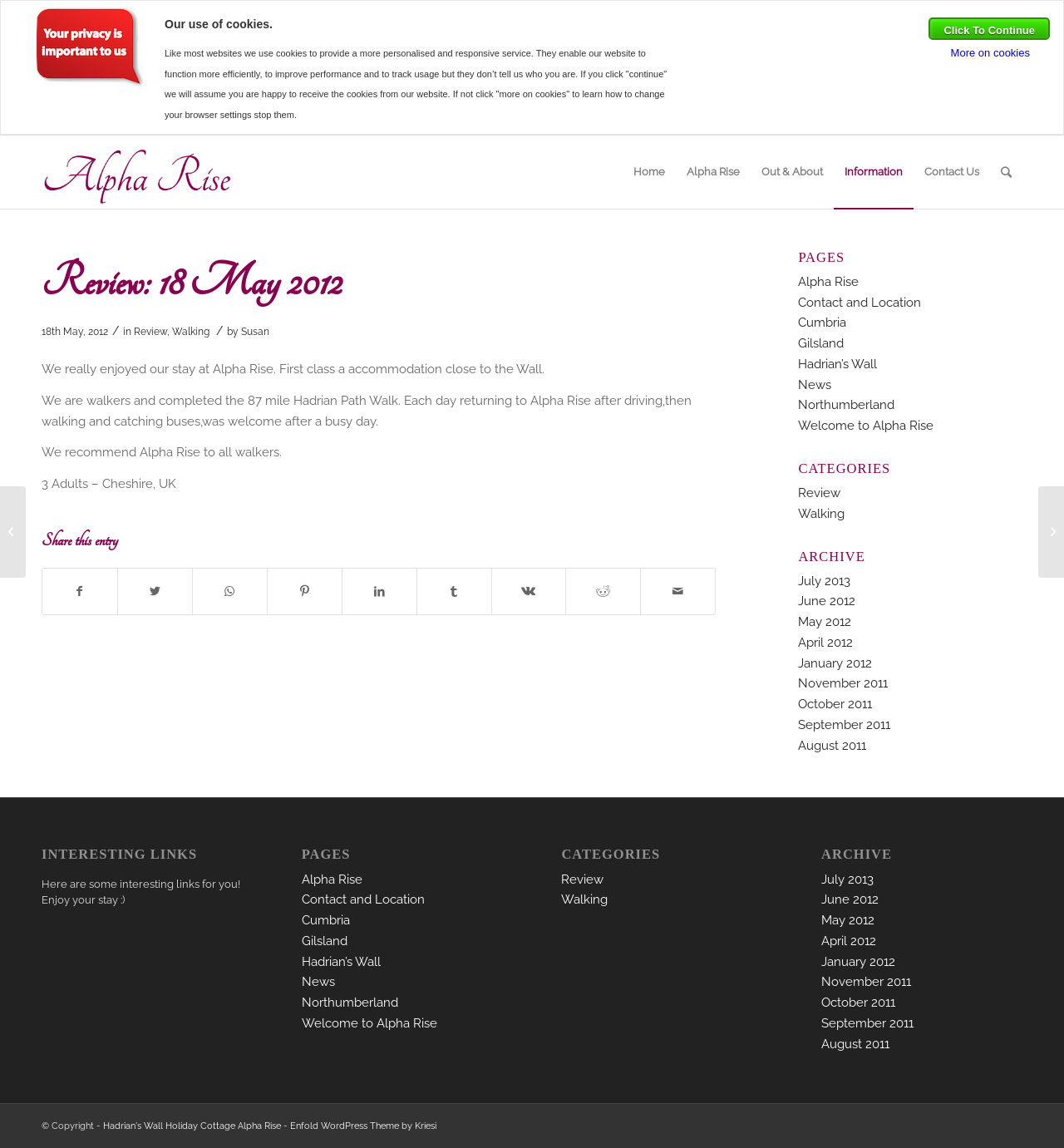Please locate the bounding box coordinates of the element that should be clicked to complete the given instruction: "Share on Facebook".

[0.04, 0.496, 0.11, 0.535]